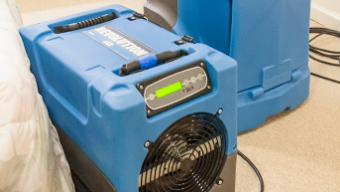What is the purpose of the air mover?
Please provide a single word or phrase answer based on the image.

Improving indoor climate